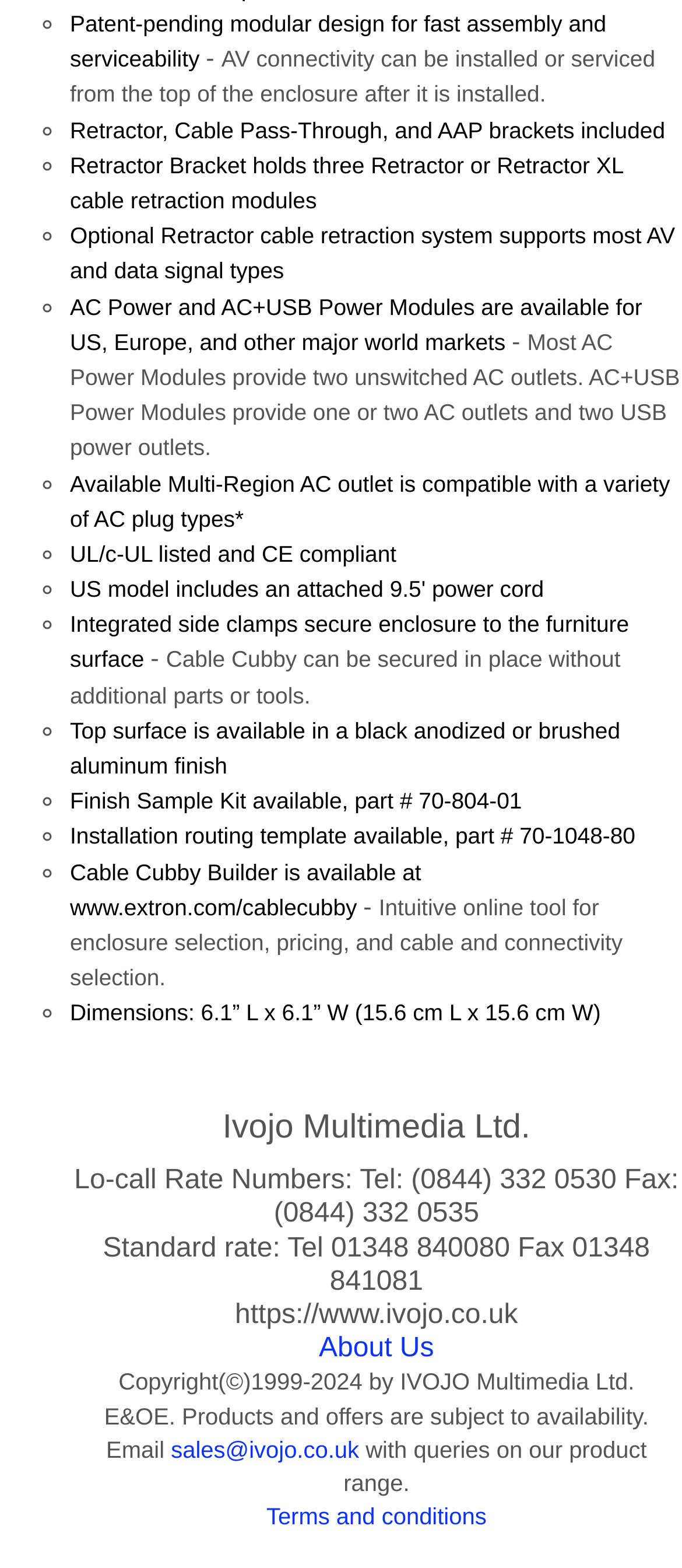Please use the details from the image to answer the following question comprehensively:
What is the purpose of the Cable Cubby Builder?

According to the webpage, the Cable Cubby Builder is an online tool that allows users to select enclosures, pricing, and cables and connectivity, as stated in the bullet point list.